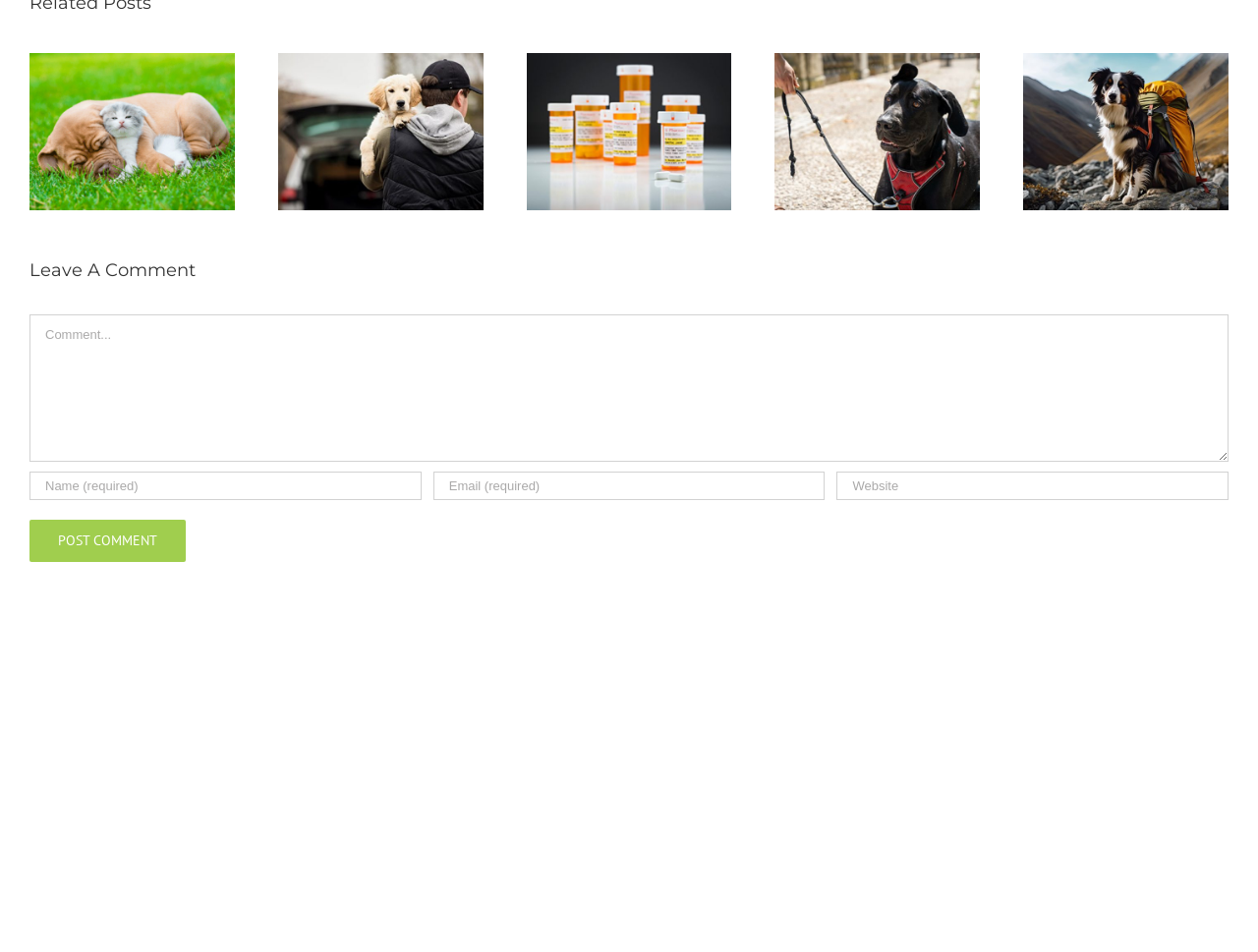What is the purpose of the comment section?
Look at the image and respond with a one-word or short phrase answer.

To leave a comment